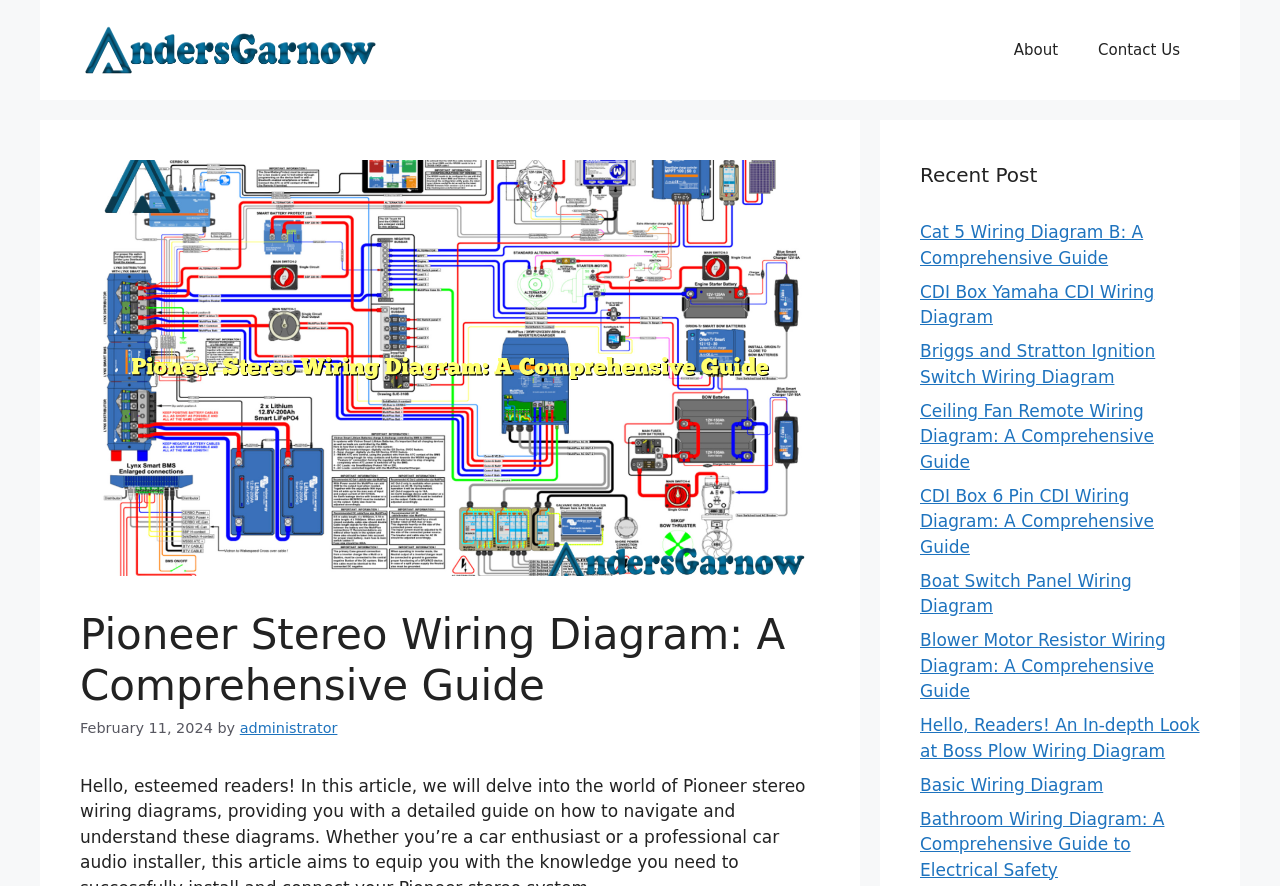Look at the image and give a detailed response to the following question: Who is the author of the current article?

The author of the current article can be found below the main heading, where it says 'by administrator' next to the date 'February 11, 2024'.